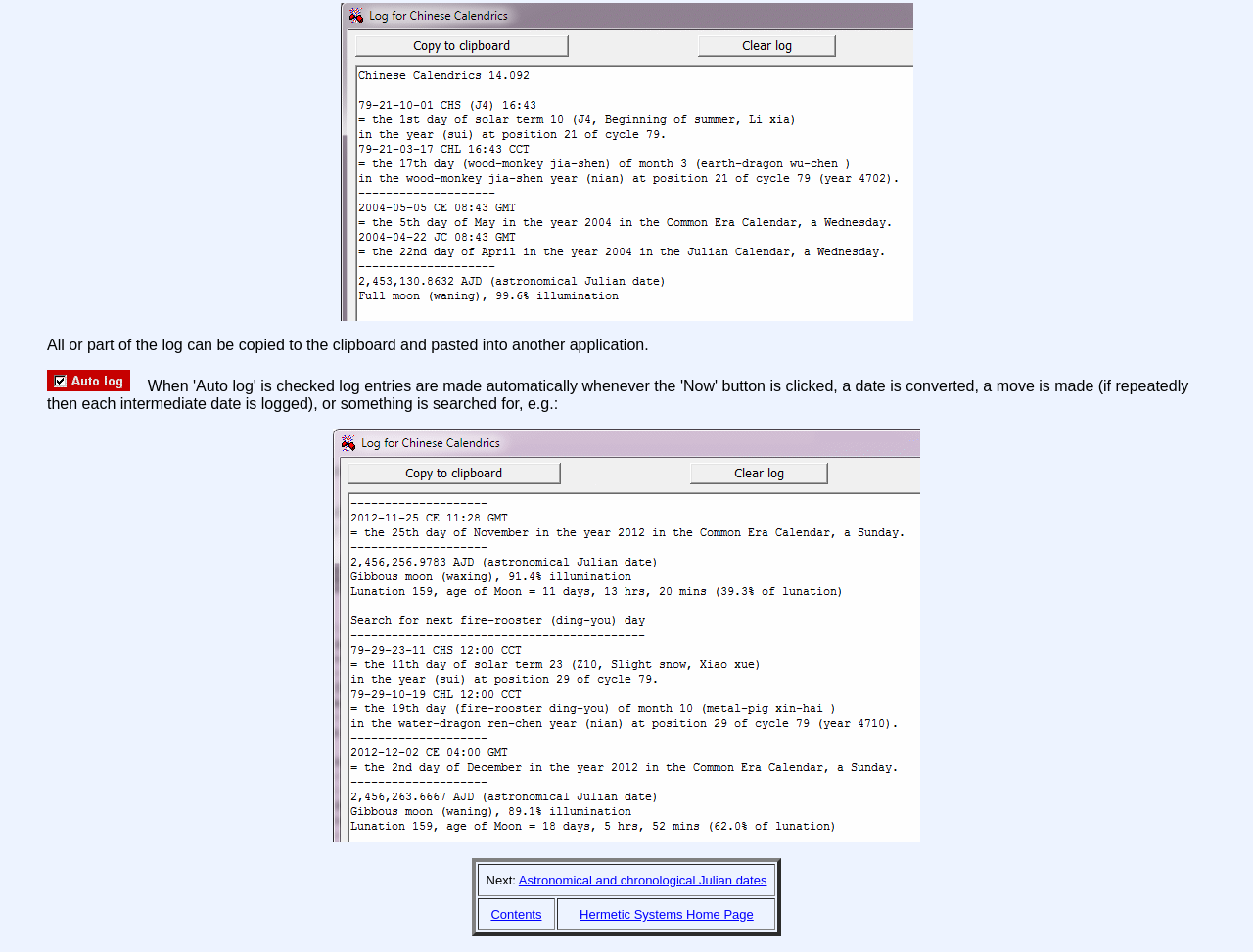Please specify the bounding box coordinates in the format (top-left x, top-left y, bottom-right x, bottom-right y), with values ranging from 0 to 1. Identify the bounding box for the UI component described as follows: Hermetic Systems Home Page

[0.463, 0.951, 0.601, 0.968]